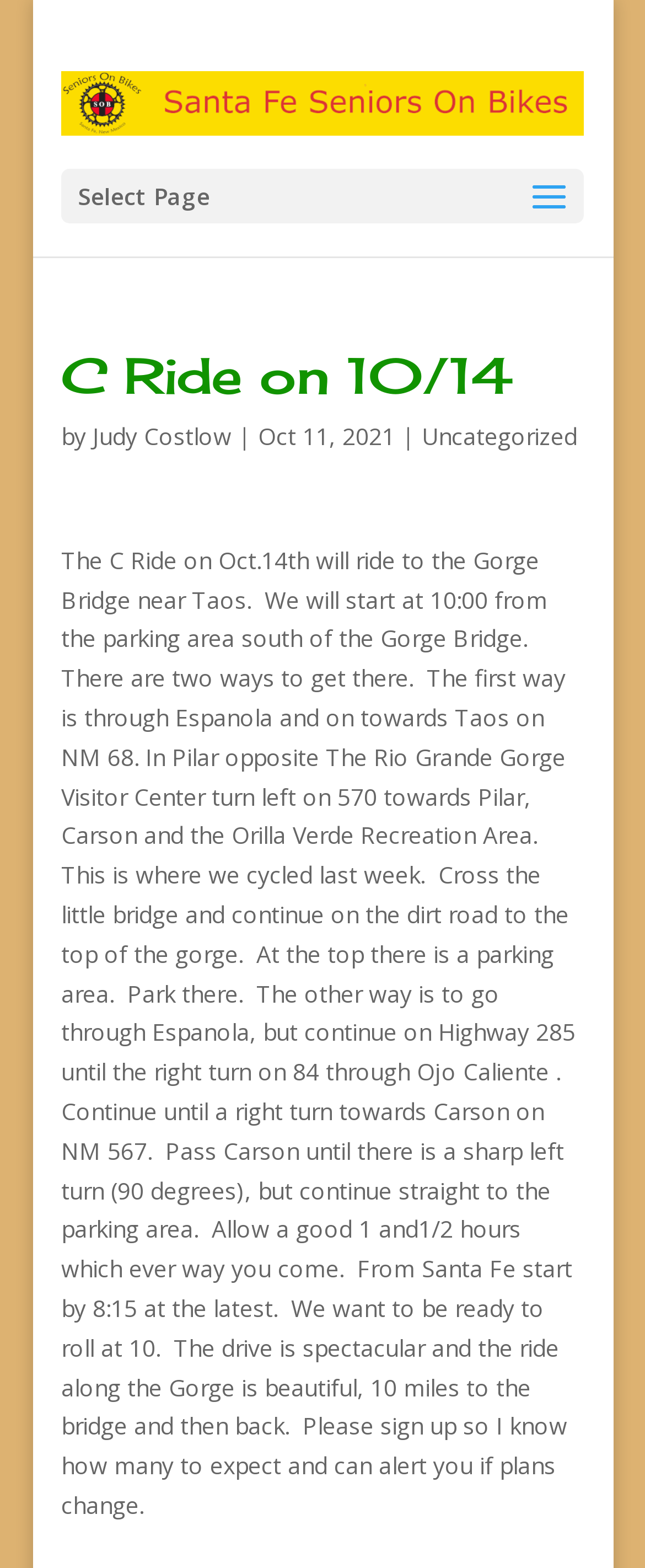Offer a meticulous caption that includes all visible features of the webpage.

The webpage appears to be a blog post or article about a cycling event, specifically the "C Ride on 10/14" organized by Santa Fe Seniors on Bikes. 

At the top of the page, there is a link to "Santa Fe Seniors on Bikes" accompanied by an image with the same name, taking up most of the width of the page. 

Below this, there is a dropdown menu labeled "Select Page" on the left side of the page. 

The main content of the page is an article with a heading "C Ride on 10/14" followed by the author's name, "Judy Costlow", and the date "Oct 11, 2021". 

The article provides details about the cycling event, including the route, starting point, and directions to get there. It also mentions the duration of the drive and the ride, and encourages readers to sign up for the event. The text is quite lengthy and takes up most of the page. 

At the bottom of the article, there is a link to the category "Uncategorized".